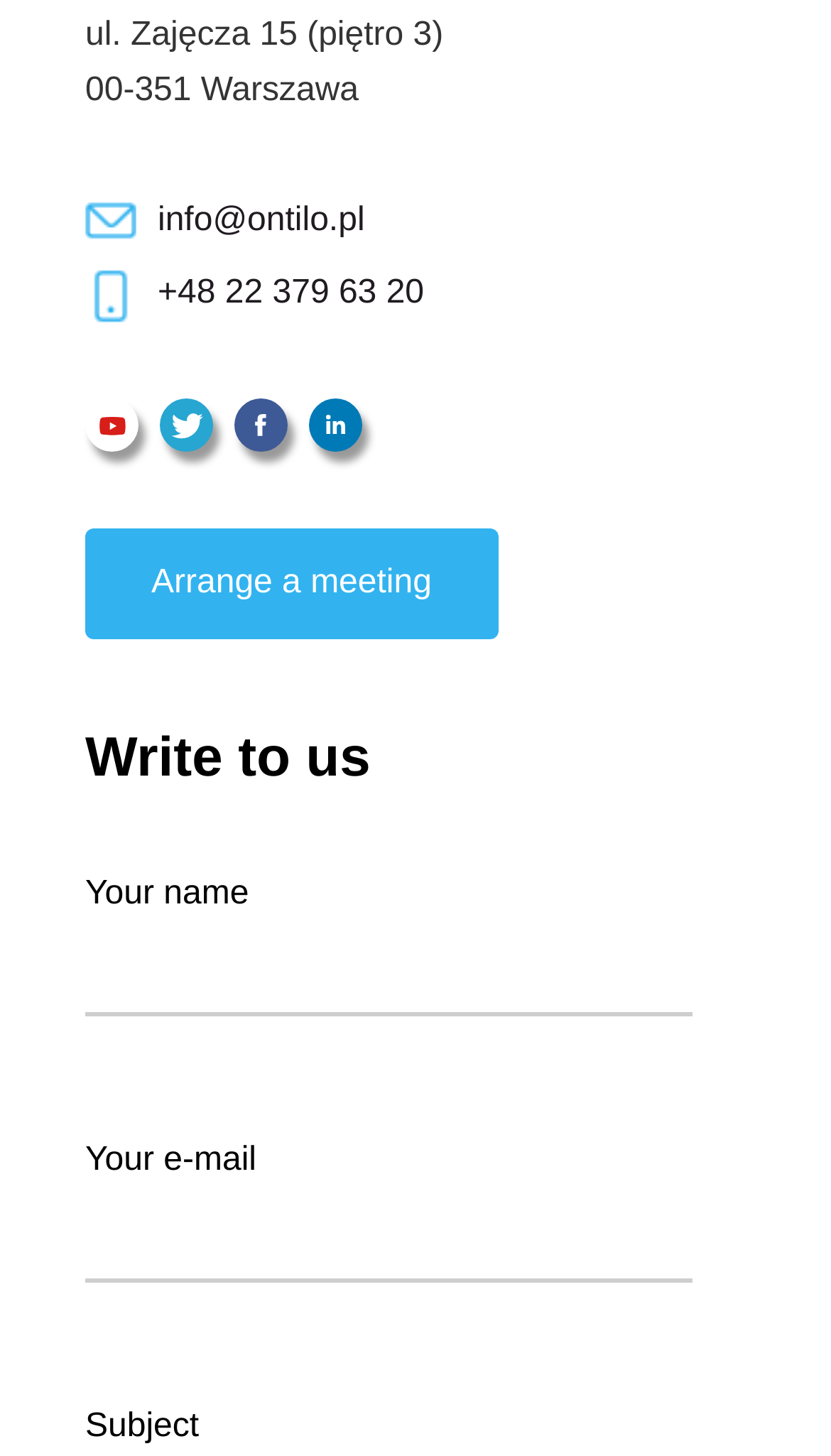Based on the visual content of the image, answer the question thoroughly: What is the address of the office?

I found the address by looking at the static text elements at the top of the page, which provide the office address as 'ul. Zajęcza 15 (piętro 3)' and '00-351 Warszawa'.